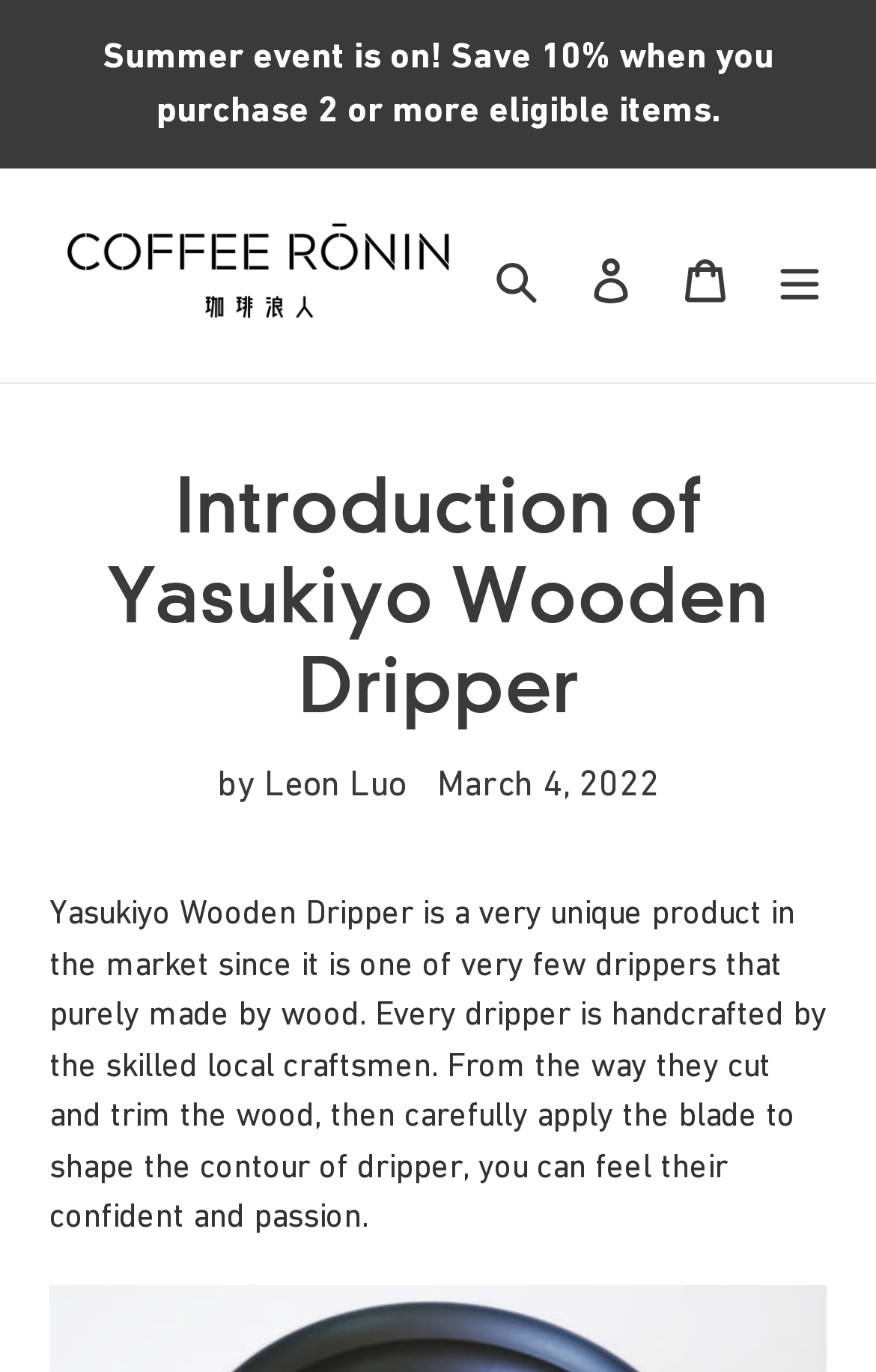Given the description: "Log in", determine the bounding box coordinates of the UI element. The coordinates should be formatted as four float numbers between 0 and 1, [left, top, right, bottom].

[0.644, 0.165, 0.751, 0.237]